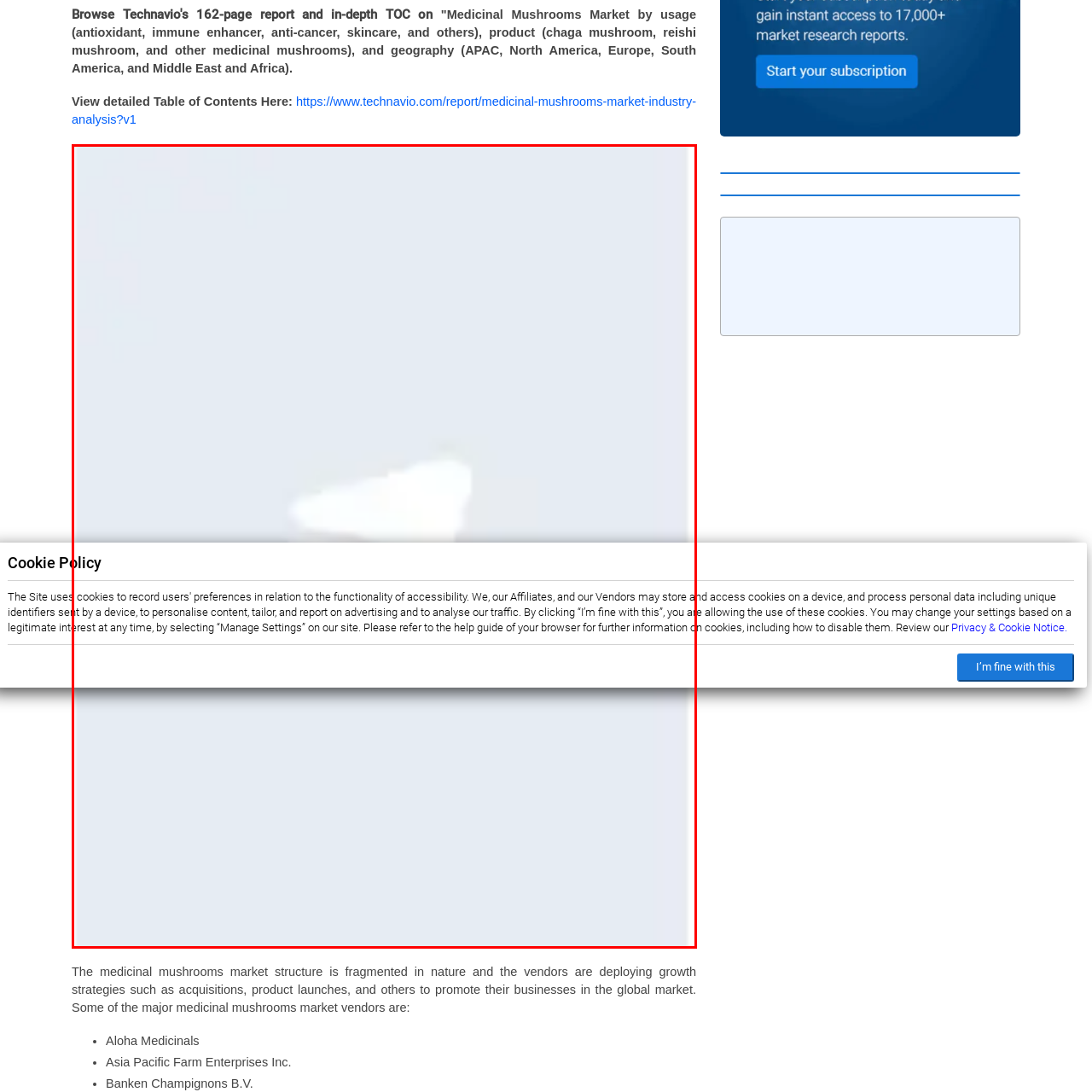Write a comprehensive caption detailing the image within the red boundary.

The image showcases a segment of a webpage focusing on the "Medicinal Mushrooms Market." It highlights a cookie policy, indicating that the site uses cookies to enhance user experience by recording preferences, personalizing content, and analyzing traffic. The policy prompts users to manage their cookie settings to tailor their browsing experience. Surrounding the cookie policy text, a blank background creates a clean, unobtrusive layout that emphasizes the text and encourages user interaction. This segment is part of a broader discussion on the medicinal mushrooms market, including its growth trends and geographical segmentation.